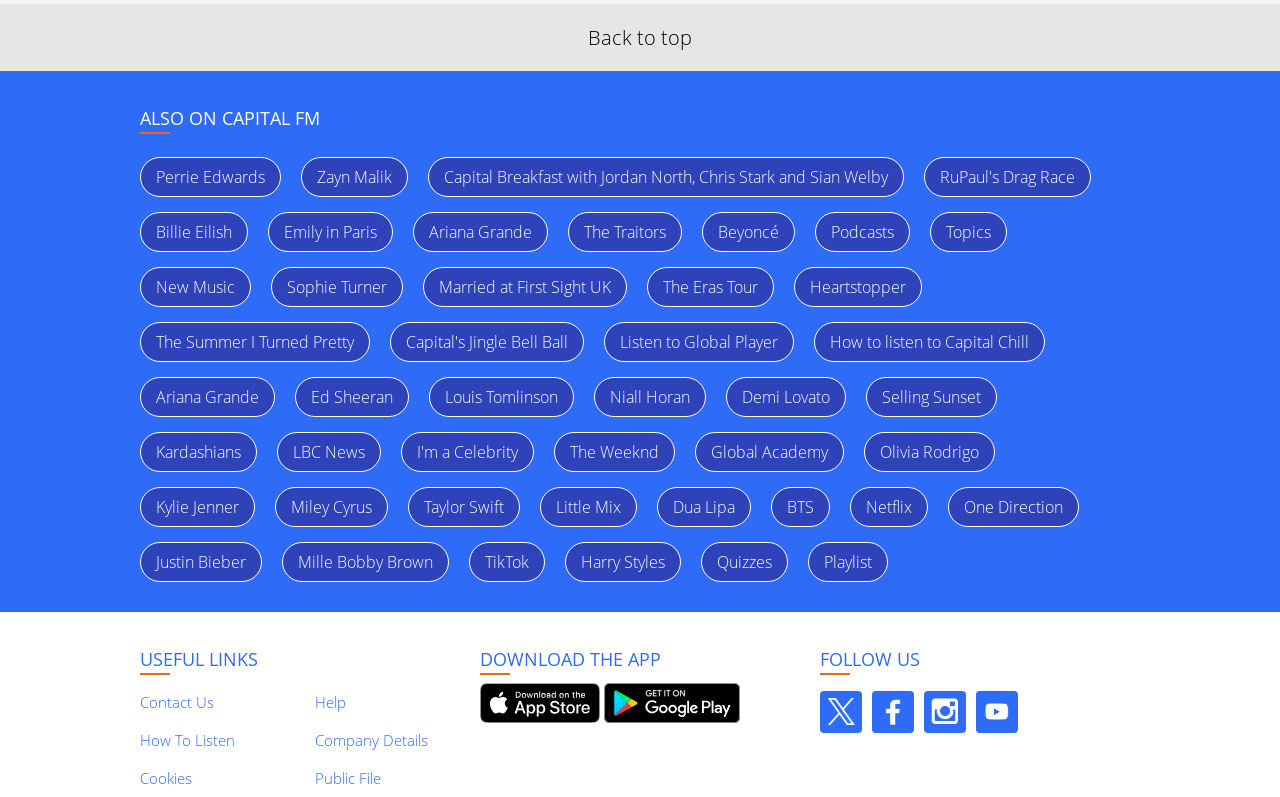How many images are there on the webpage?
Refer to the screenshot and respond with a concise word or phrase.

2